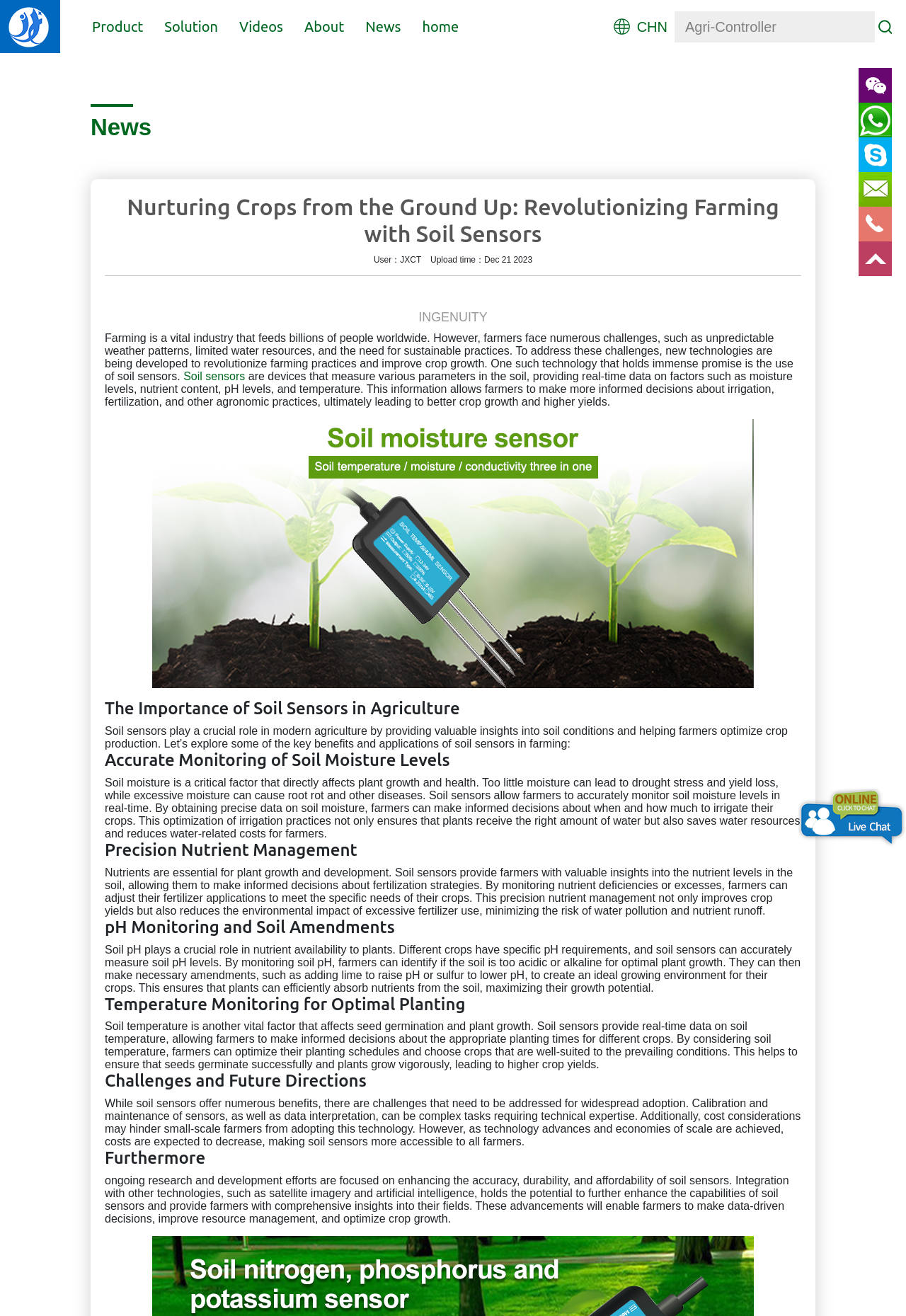Find and indicate the bounding box coordinates of the region you should select to follow the given instruction: "Click on the 'Soil sensors' link".

[0.202, 0.282, 0.271, 0.291]